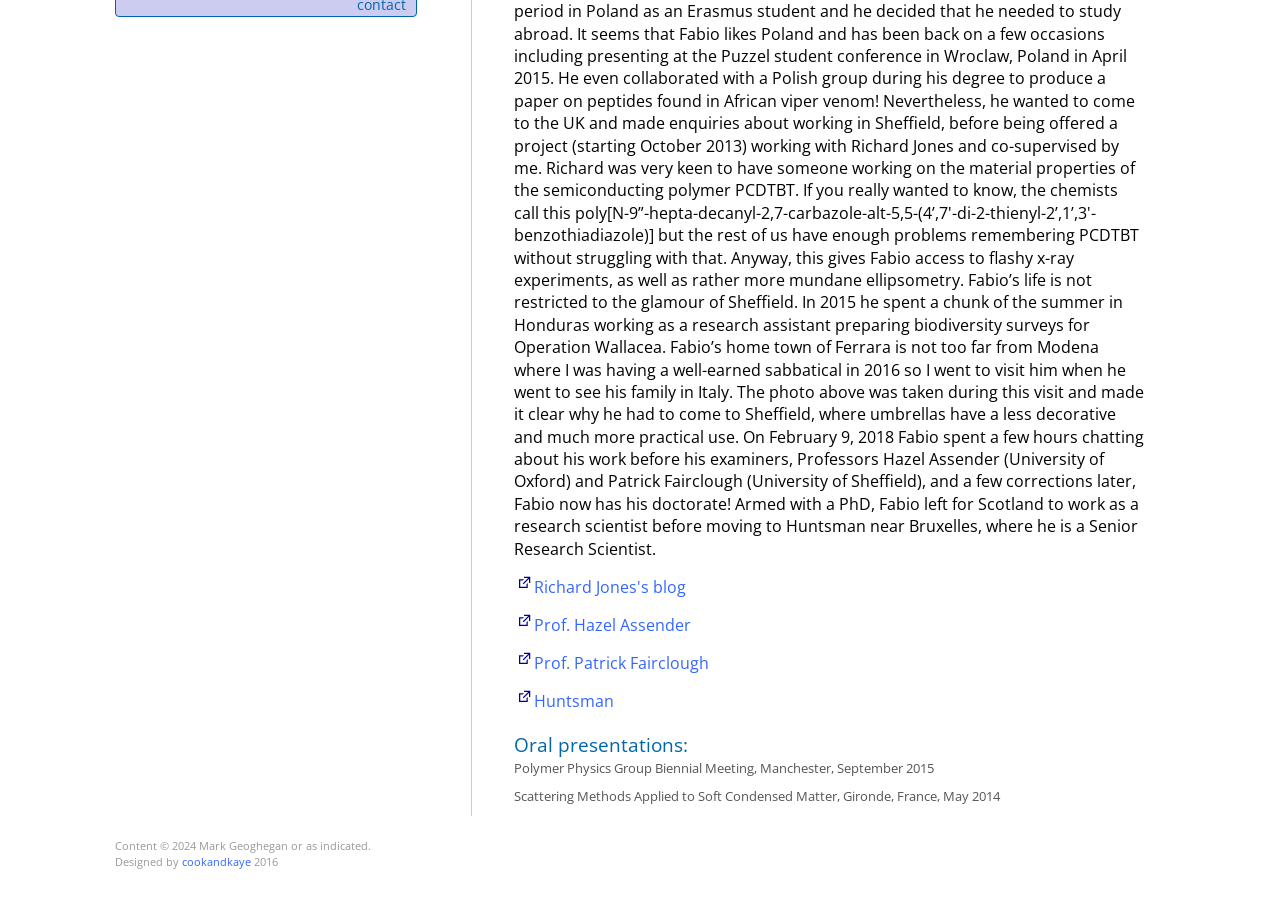Using the webpage screenshot and the element description Richard Jones's blog, determine the bounding box coordinates. Specify the coordinates in the format (top-left x, top-left y, bottom-right x, bottom-right y) with values ranging from 0 to 1.

[0.417, 0.639, 0.536, 0.664]